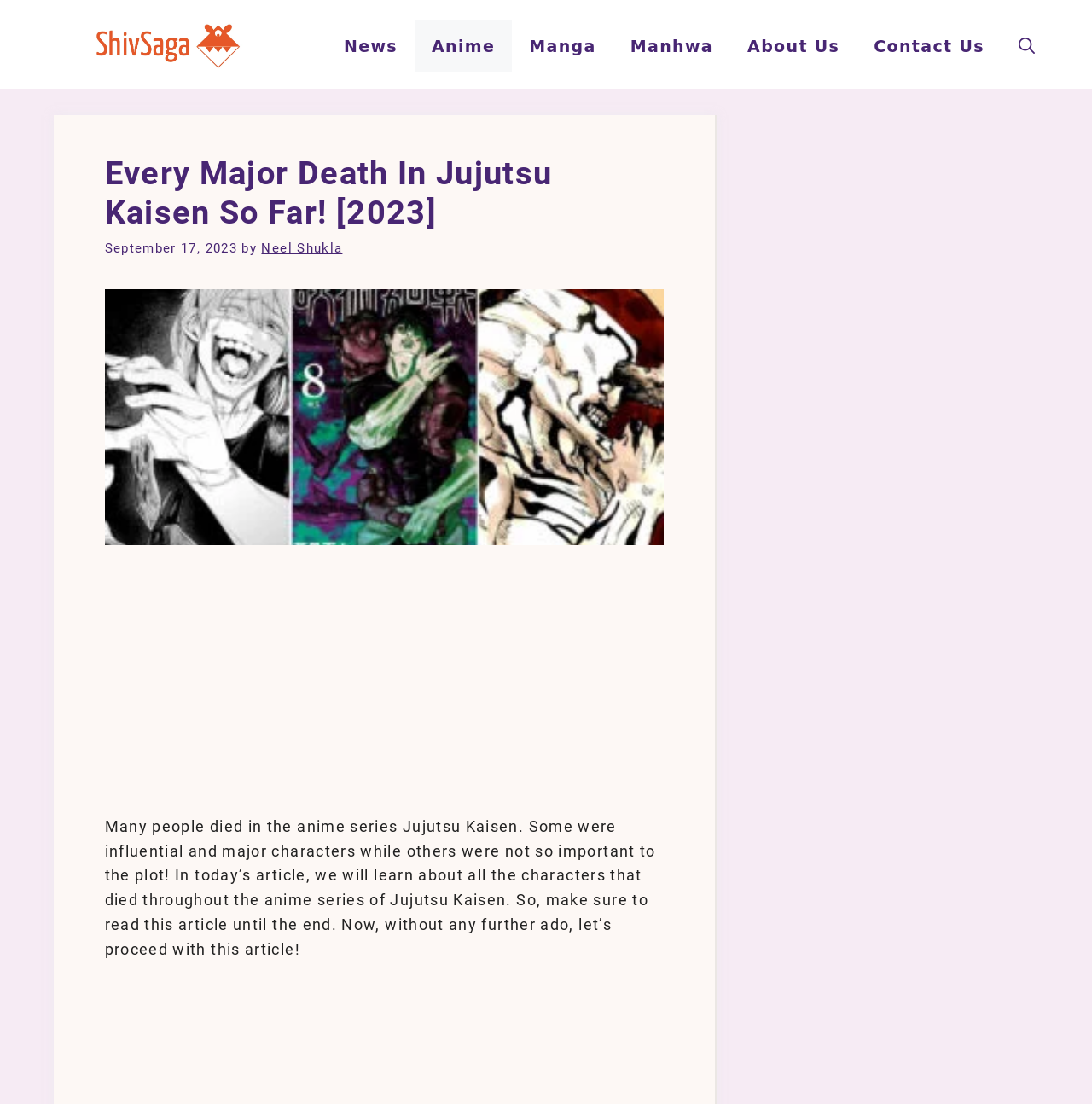What is the date of publication of this article? Analyze the screenshot and reply with just one word or a short phrase.

September 17, 2023